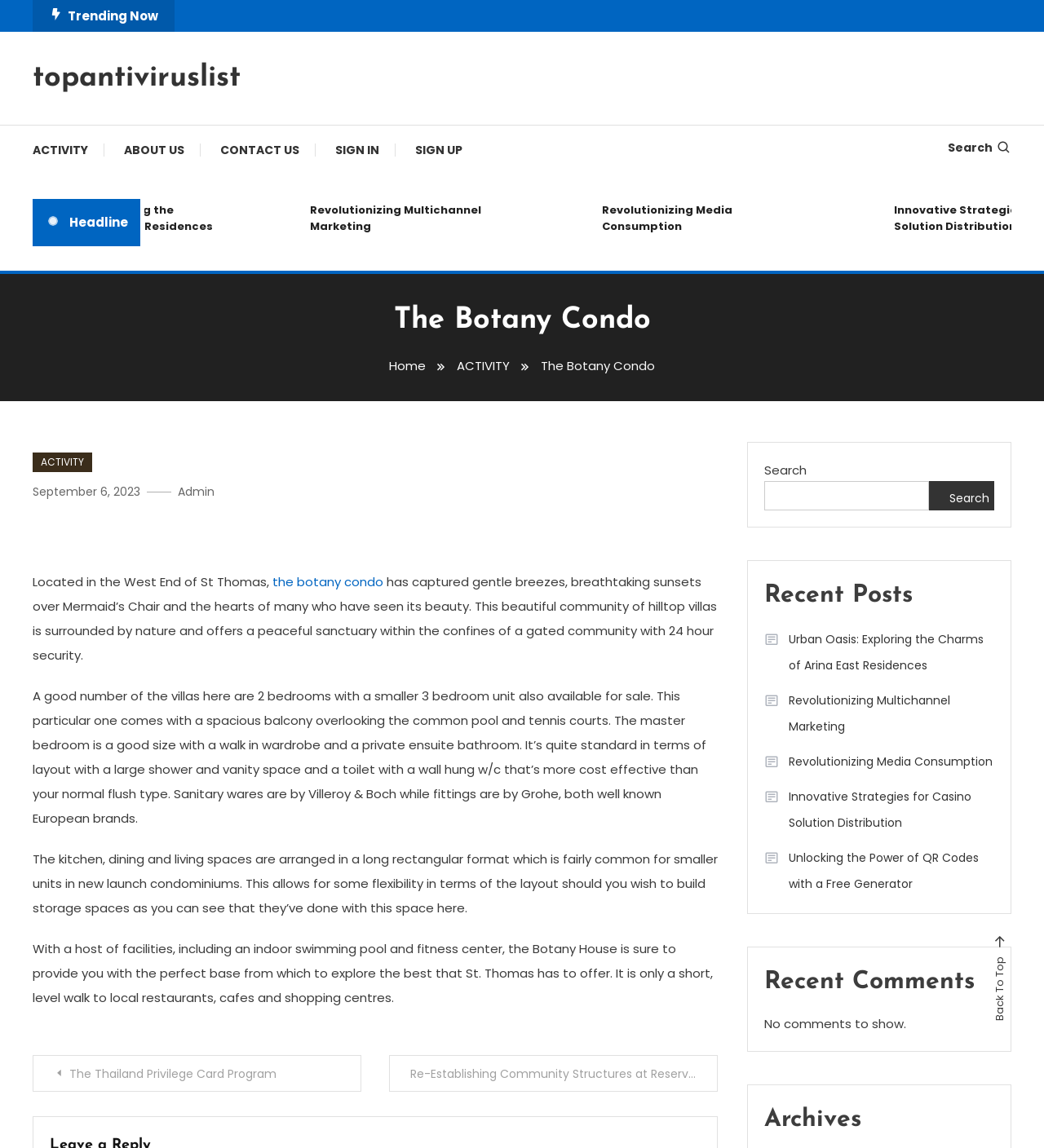Find the bounding box coordinates for the HTML element specified by: "Revolutionizing Media Consumption".

[0.732, 0.652, 0.951, 0.675]